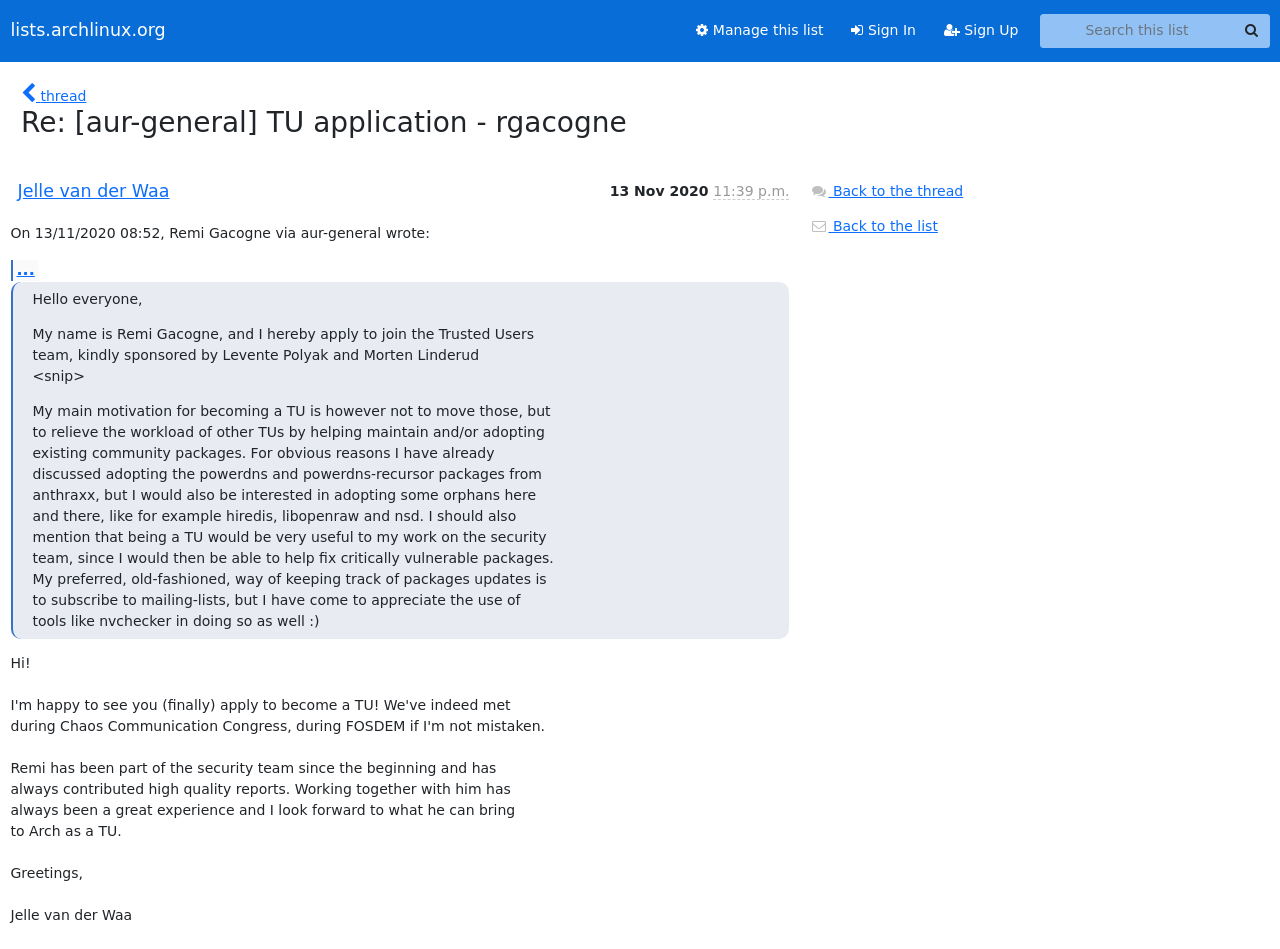What is the name of the team mentioned in the email?
Give a single word or phrase answer based on the content of the image.

security team